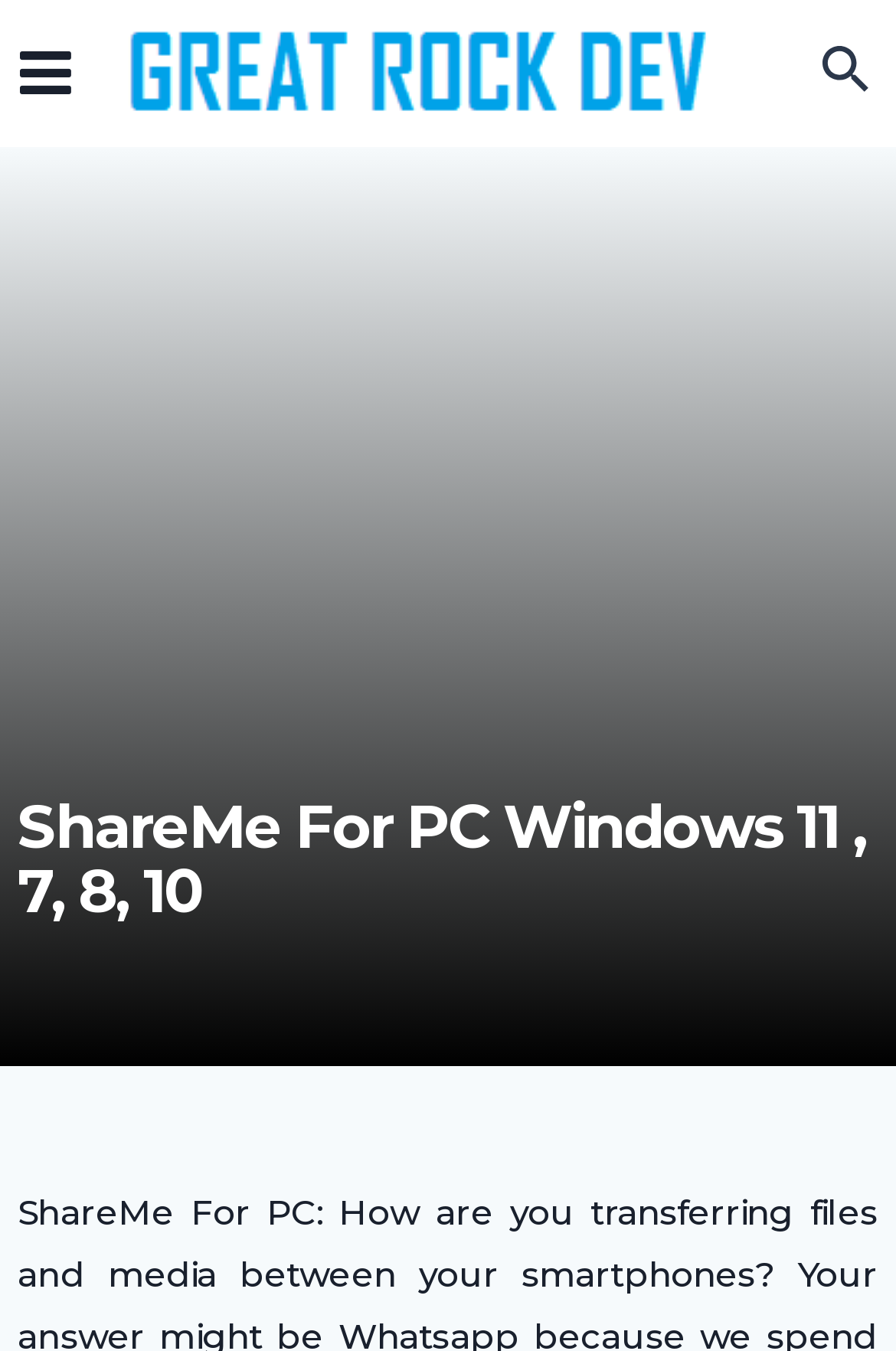Identify the bounding box coordinates for the UI element described as: "alt="Great Rock Dev"". The coordinates should be provided as four floats between 0 and 1: [left, top, right, bottom].

[0.123, 0.056, 0.797, 0.102]